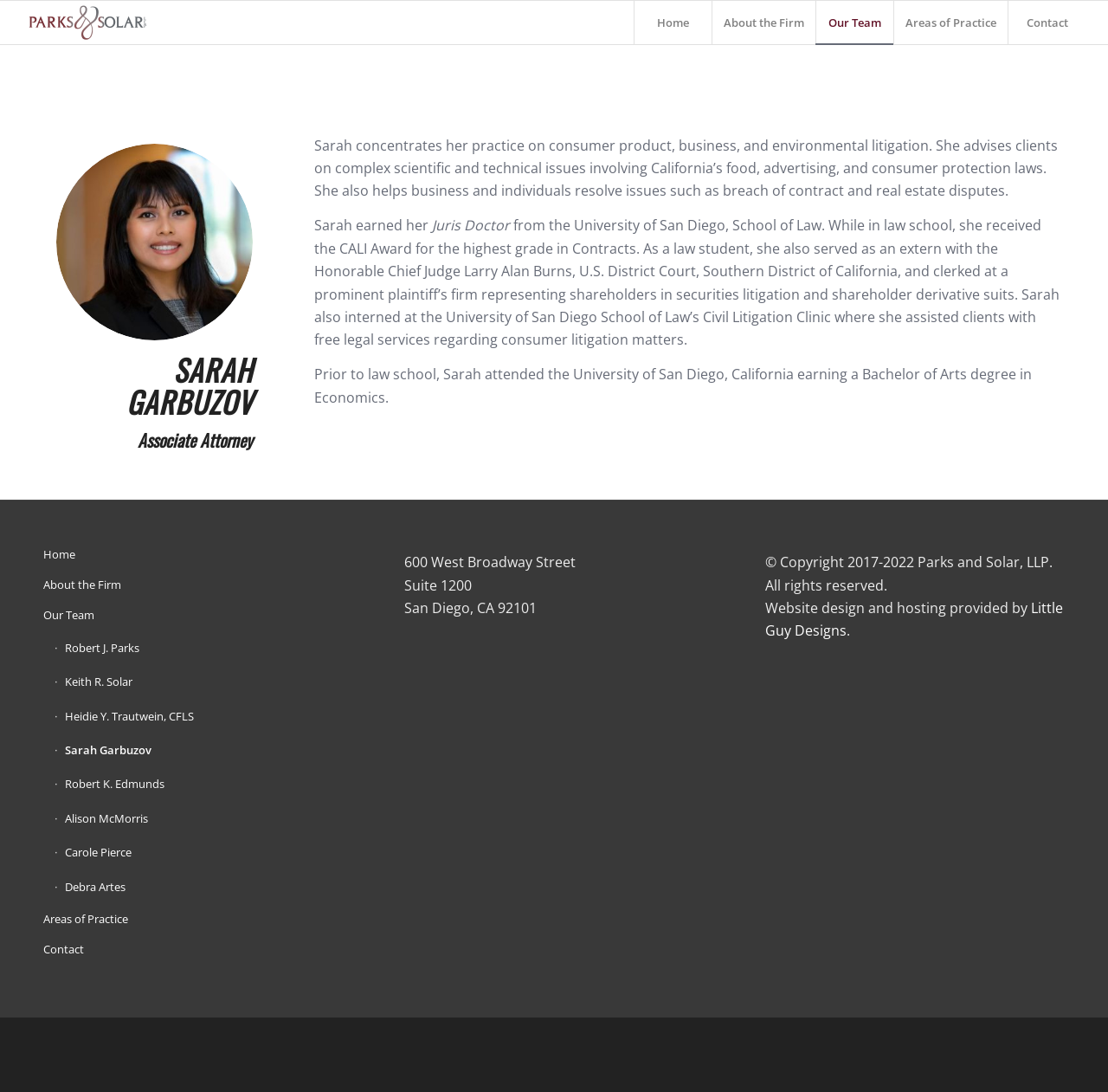Identify the bounding box coordinates necessary to click and complete the given instruction: "Click on the 'Home' link".

[0.572, 0.001, 0.642, 0.04]